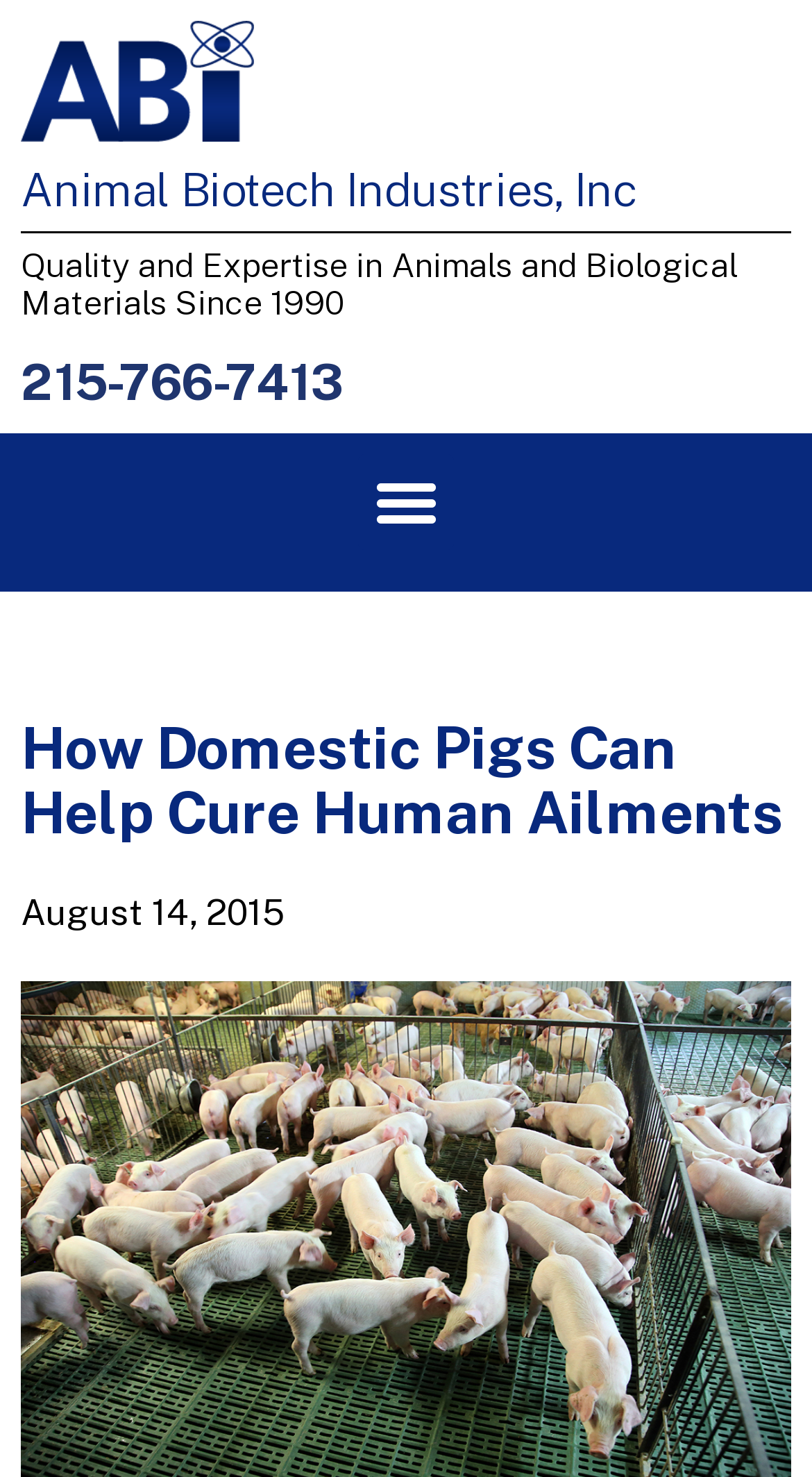Provide your answer in one word or a succinct phrase for the question: 
When was the article published?

August 14, 2015